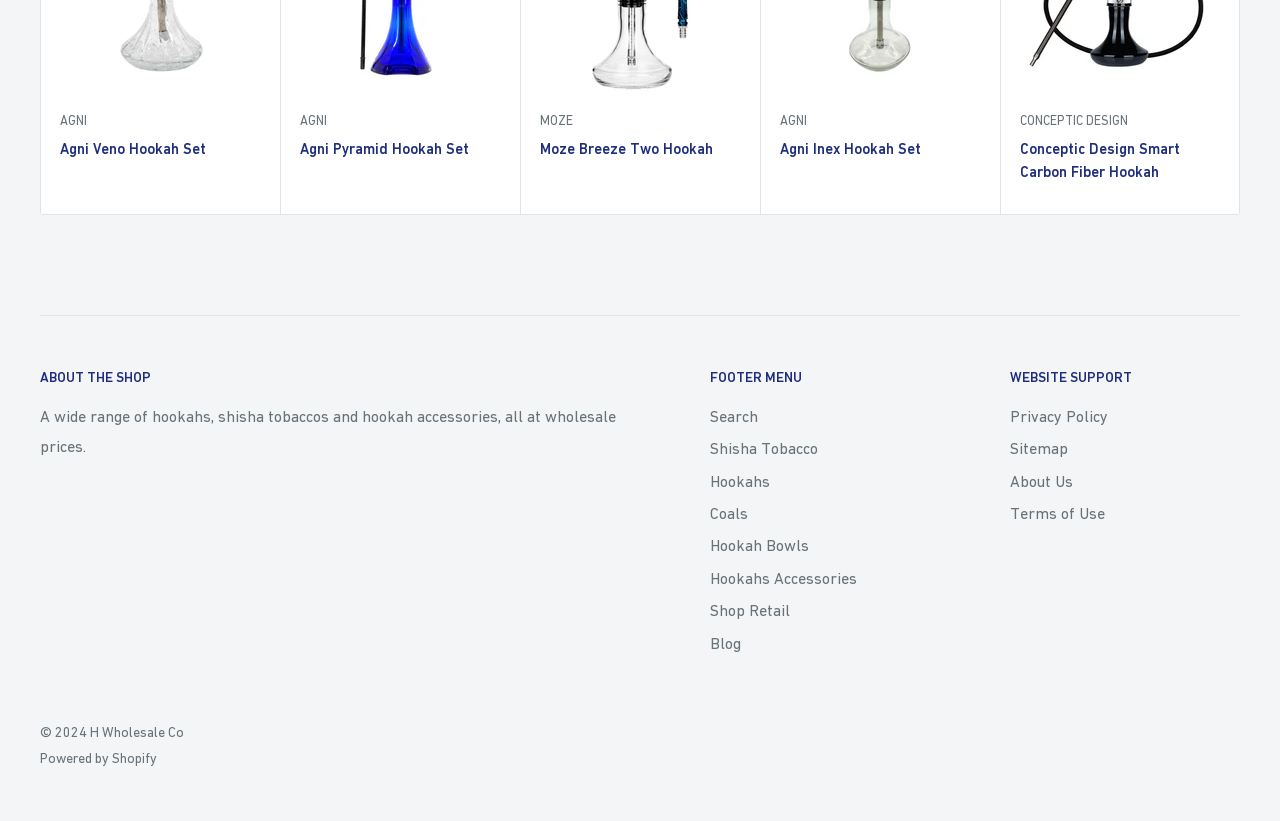Please specify the bounding box coordinates in the format (top-left x, top-left y, bottom-right x, bottom-right y), with all values as floating point numbers between 0 and 1. Identify the bounding box of the UI element described by: Coals

[0.555, 0.605, 0.734, 0.645]